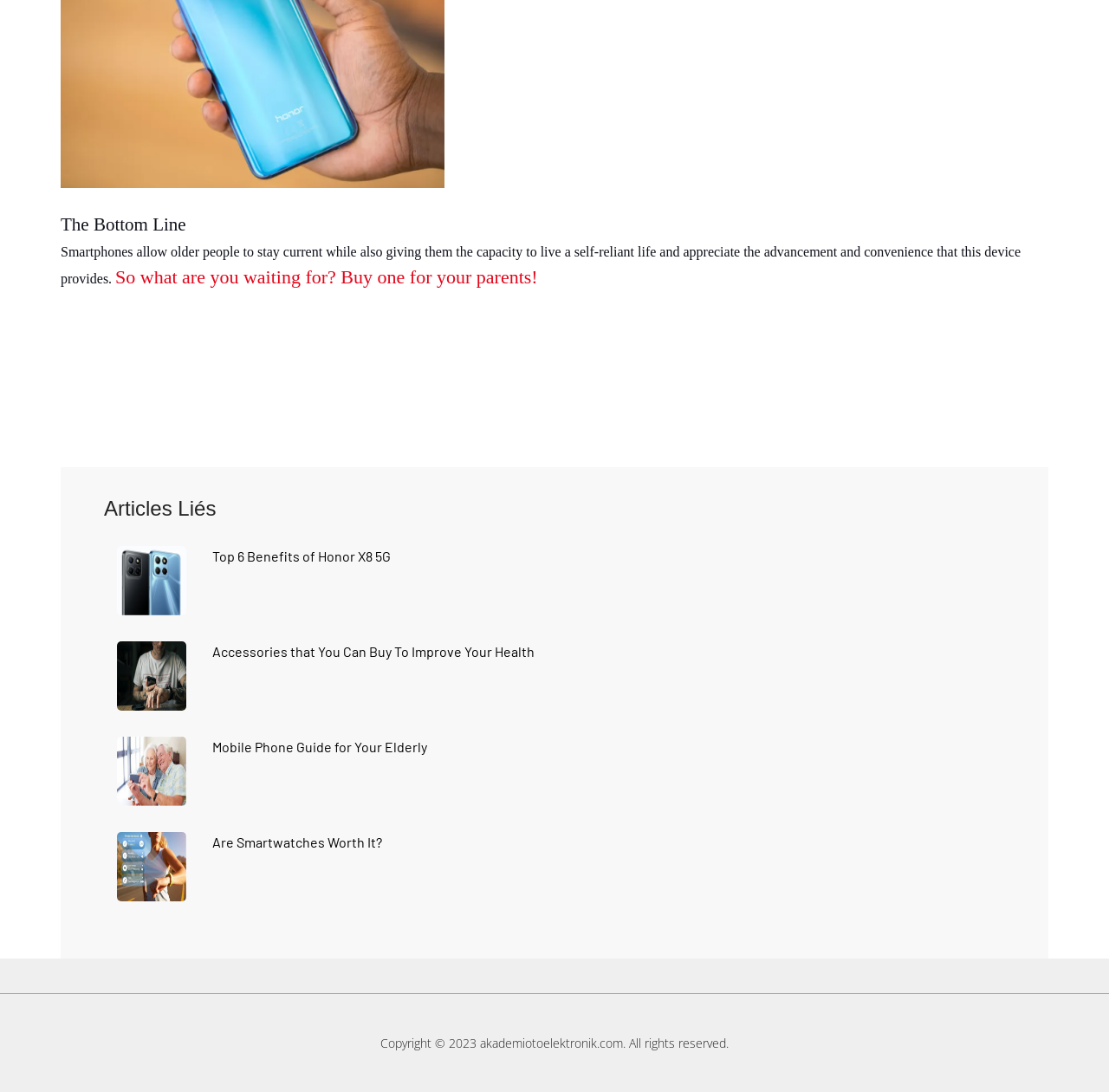What is the purpose of the images in the 'Articles Liés' section?
Please analyze the image and answer the question with as much detail as possible.

The images in the 'Articles Liés' section are labeled as 'comment' and are placed next to each link, which suggests that they are used to represent comments or discussions related to each article.